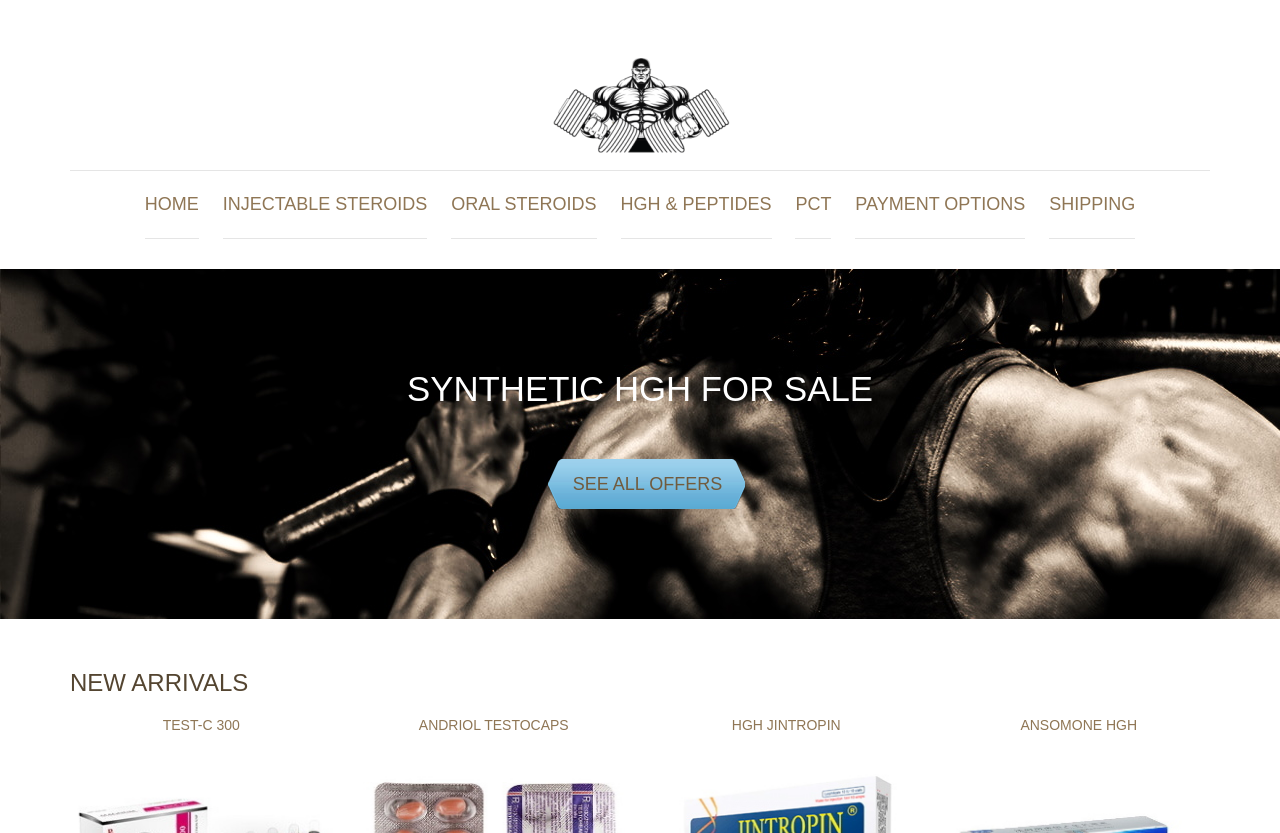Find the bounding box coordinates of the clickable area that will achieve the following instruction: "Check out HGH JINTROPIN".

[0.572, 0.861, 0.657, 0.88]